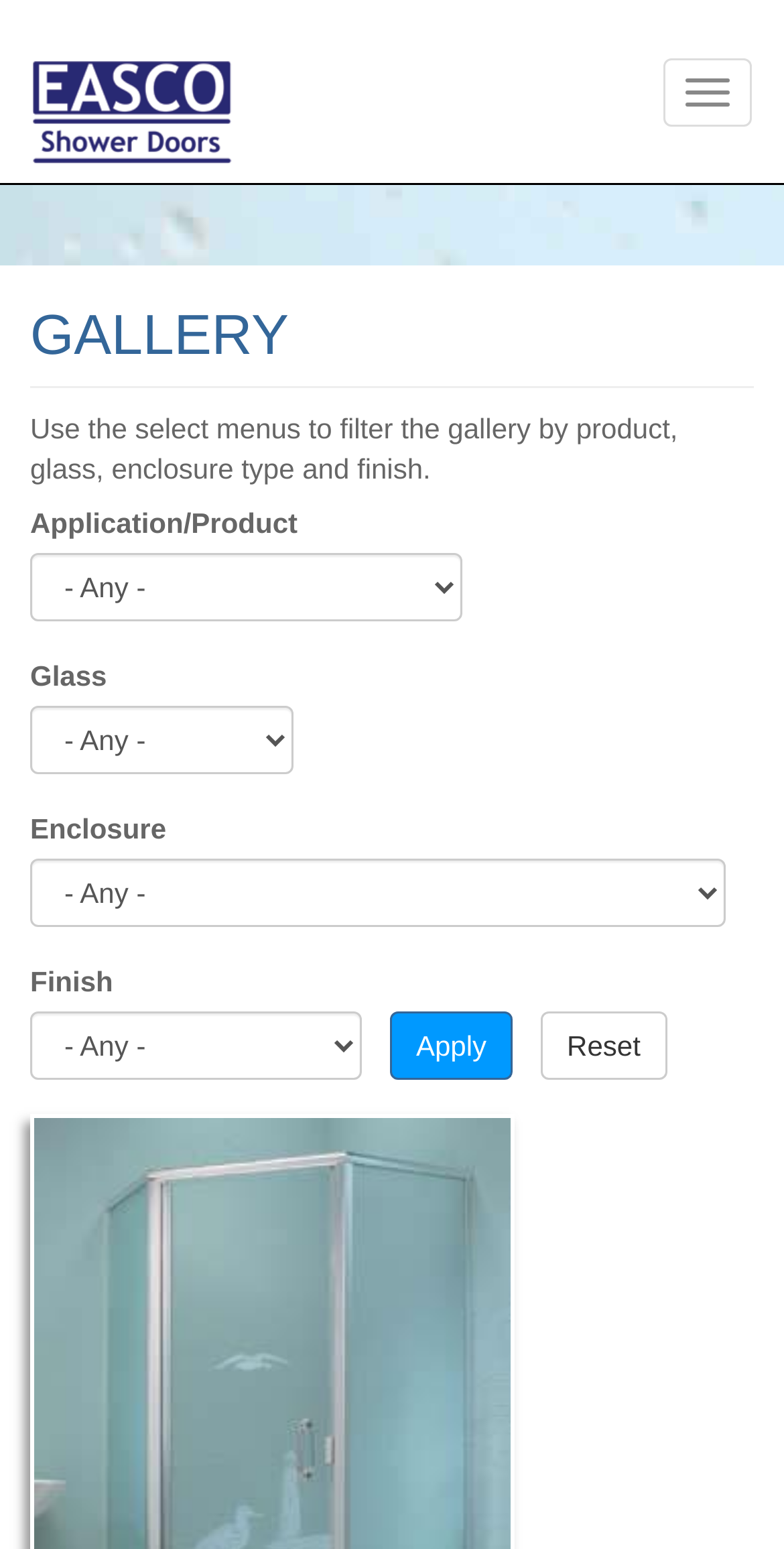Answer the question with a brief word or phrase:
How many navigation links are available at the top?

2